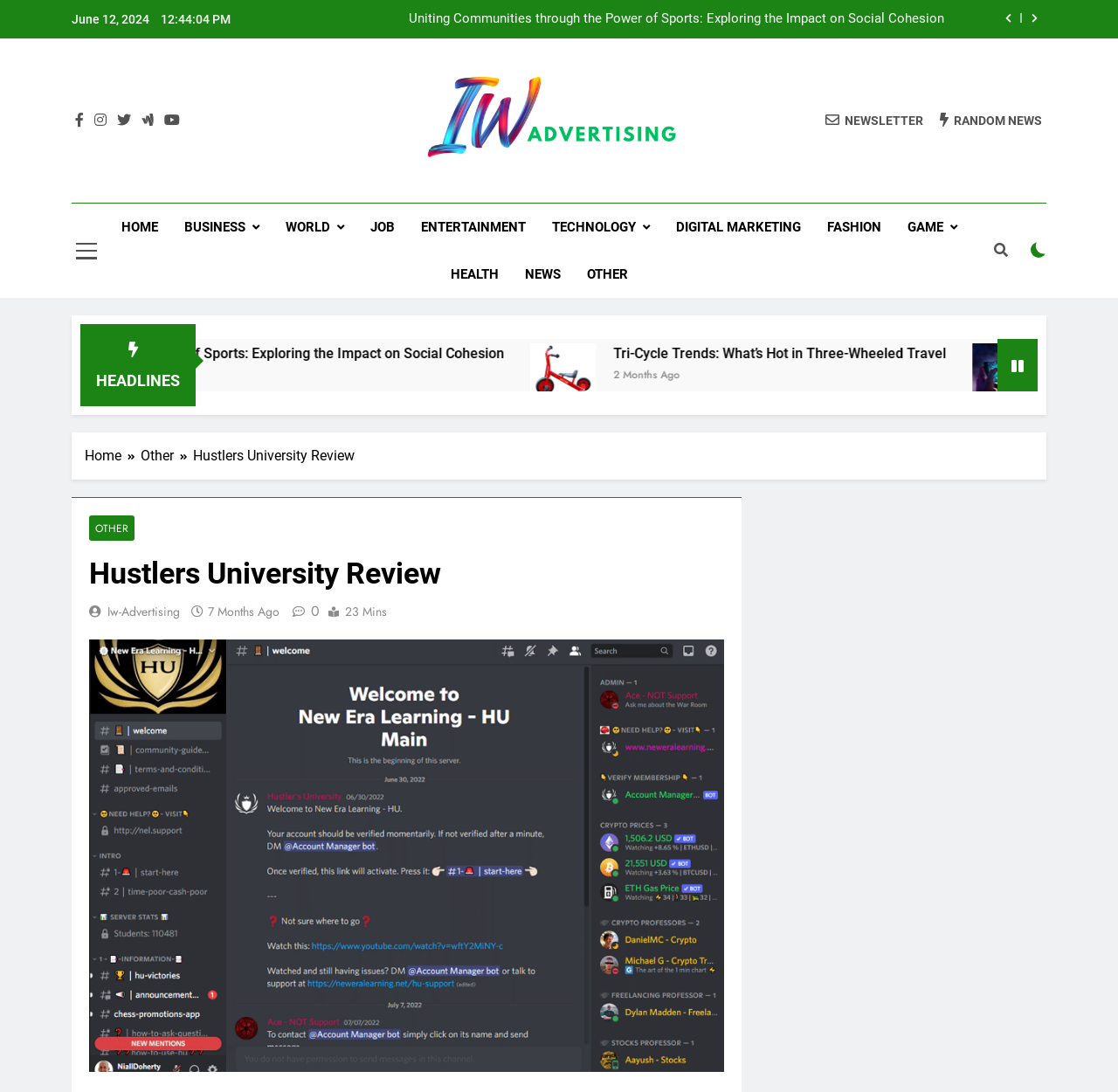Extract the bounding box coordinates for the UI element described as: "Fashion".

[0.728, 0.187, 0.8, 0.23]